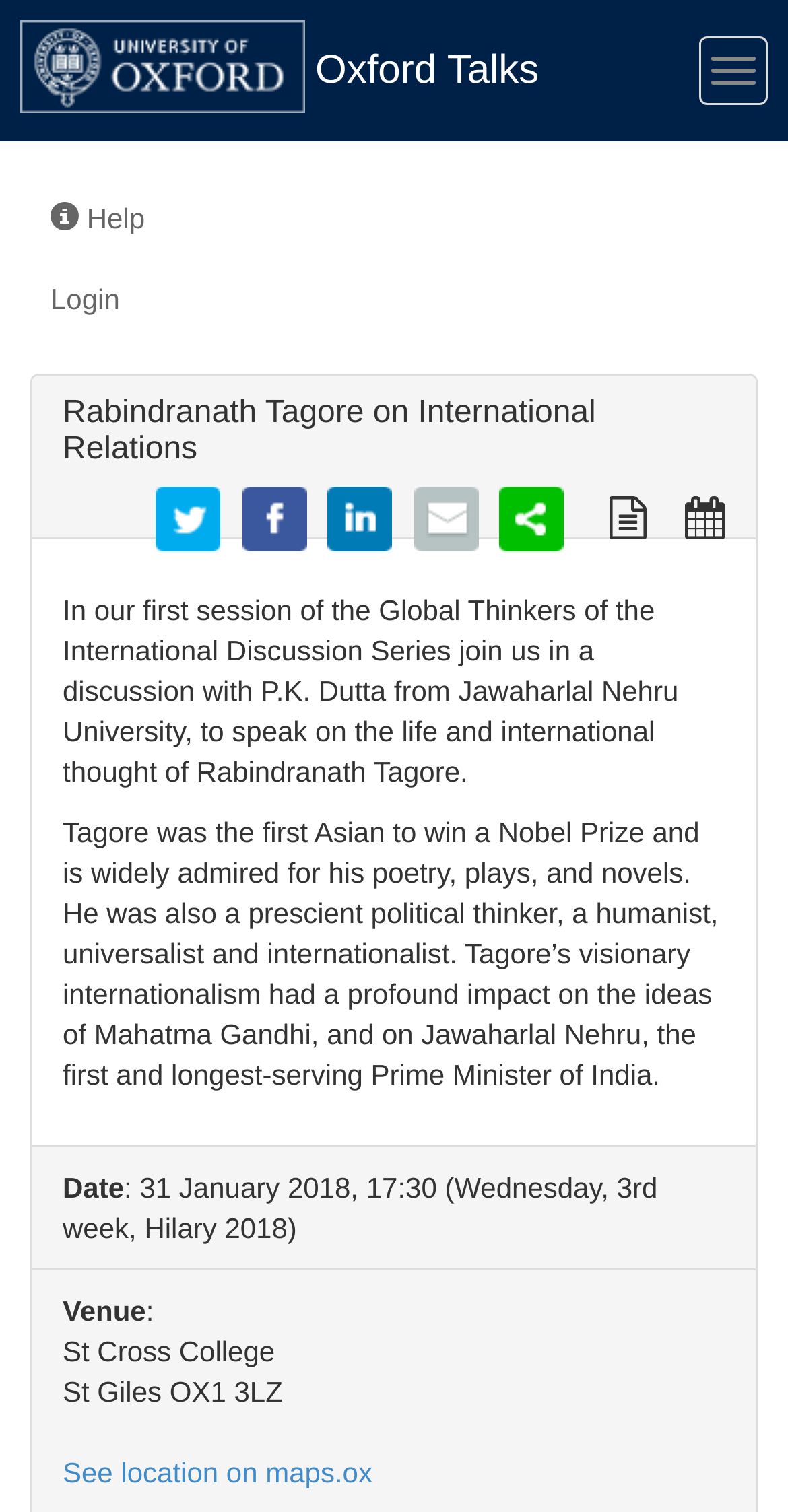Please answer the following question using a single word or phrase: 
Who is the speaker in the discussion?

P.K. Dutta